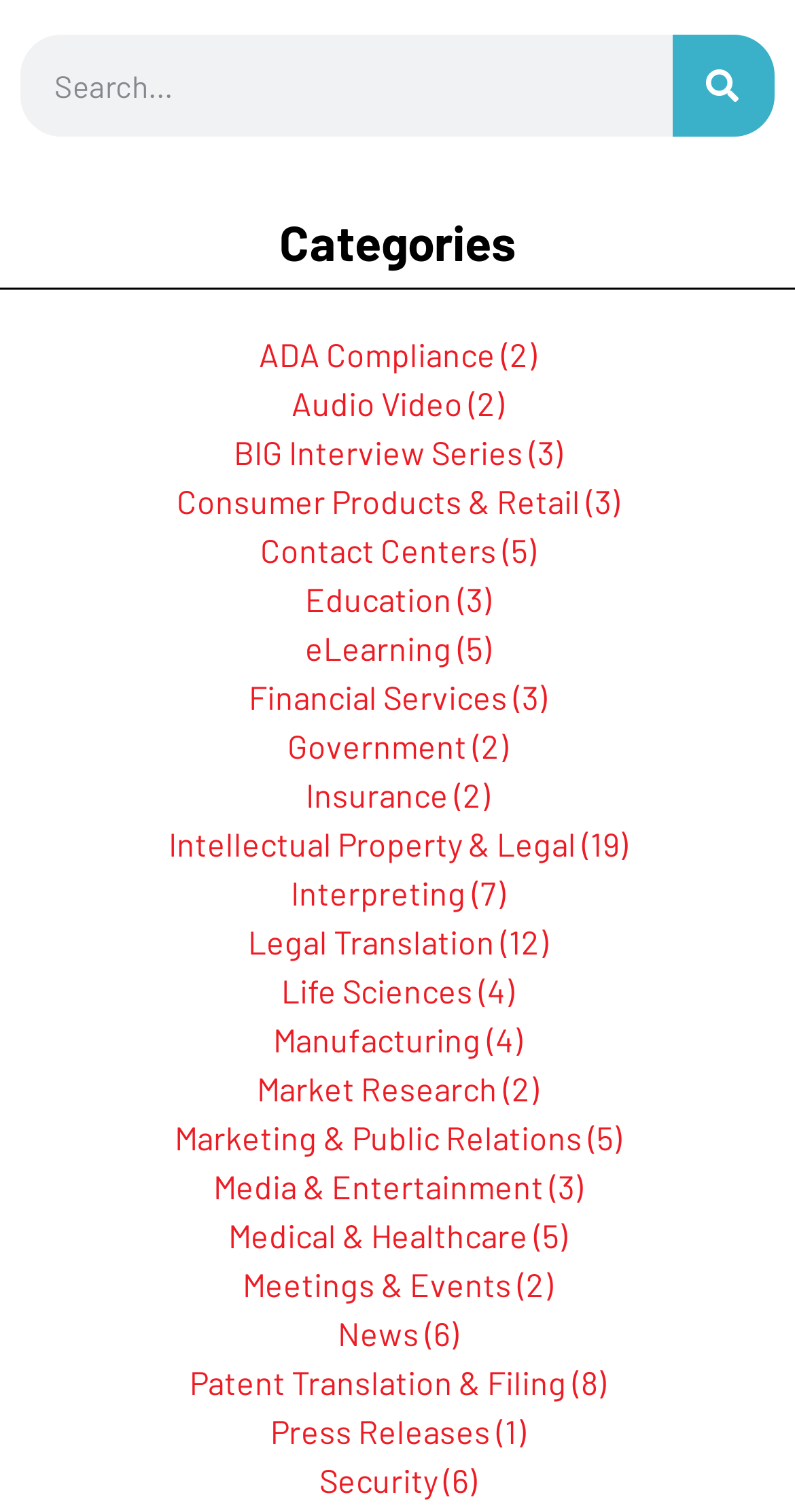Answer this question using a single word or a brief phrase:
Is there a category for Education?

Yes